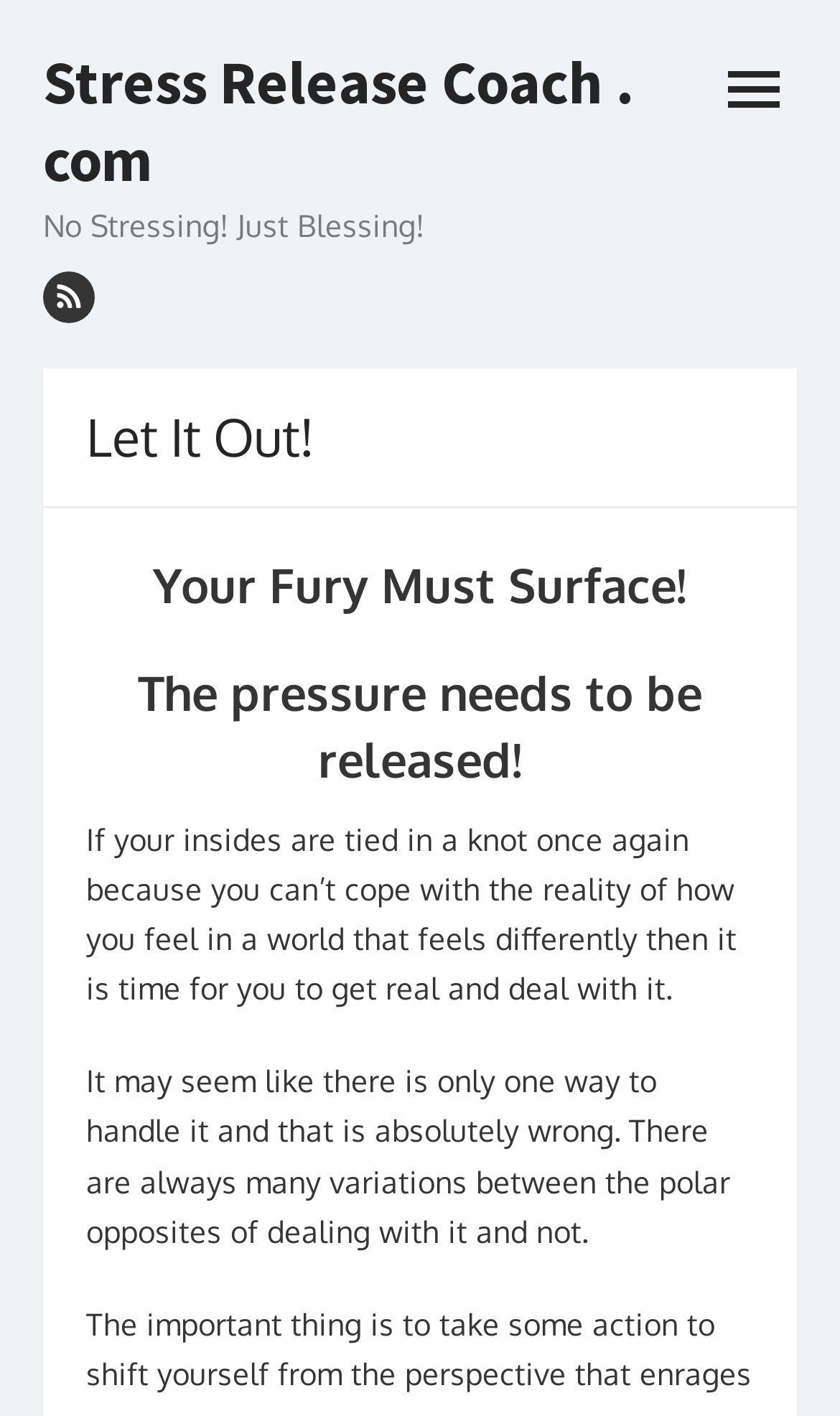What is the theme of the webpage?
Please provide a single word or phrase as your answer based on the screenshot.

Stress release